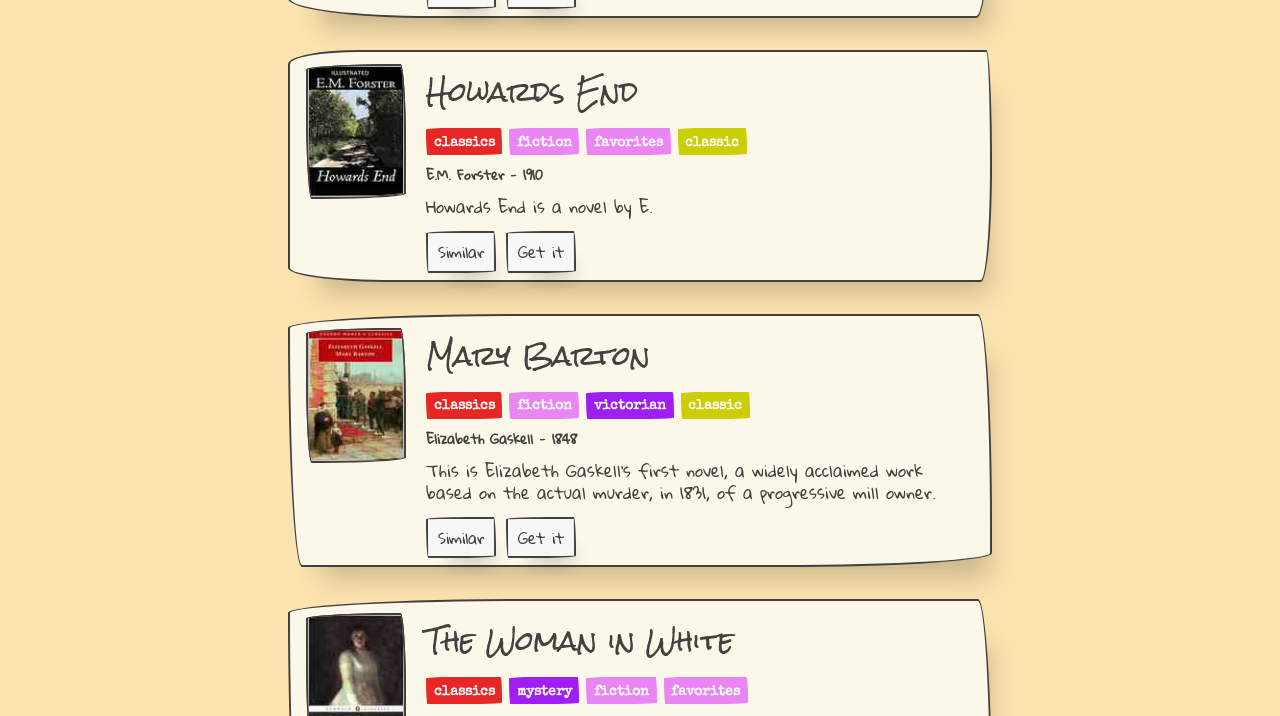Please analyze the image and provide a thorough answer to the question:
What is the title of the first book?

The first book's title is 'Howards End' which is mentioned in the heading element with the text 'Howards End' and has a bounding box of [0.333, 0.108, 0.498, 0.15].